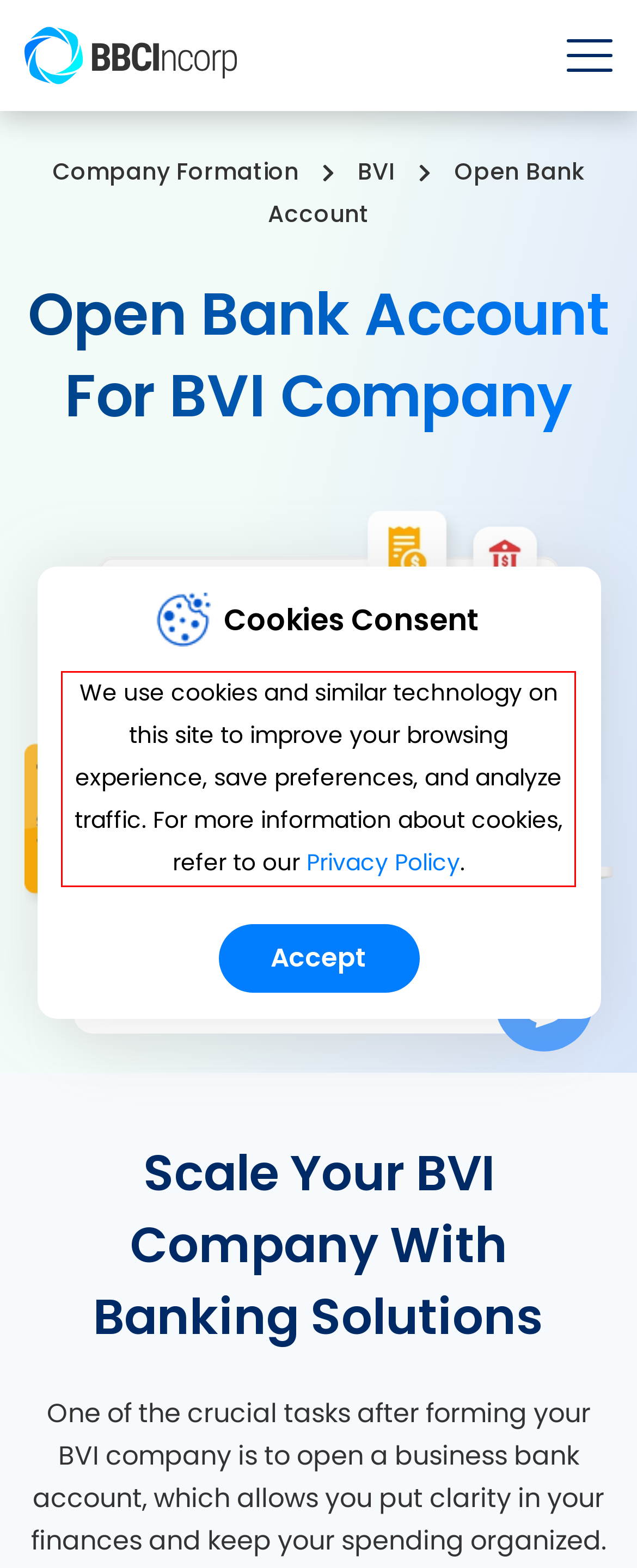You are provided with a screenshot of a webpage that includes a red bounding box. Extract and generate the text content found within the red bounding box.

We use cookies and similar technology on this site to improve your browsing experience, save preferences, and analyze traffic. For more information about cookies, refer to our Privacy Policy.